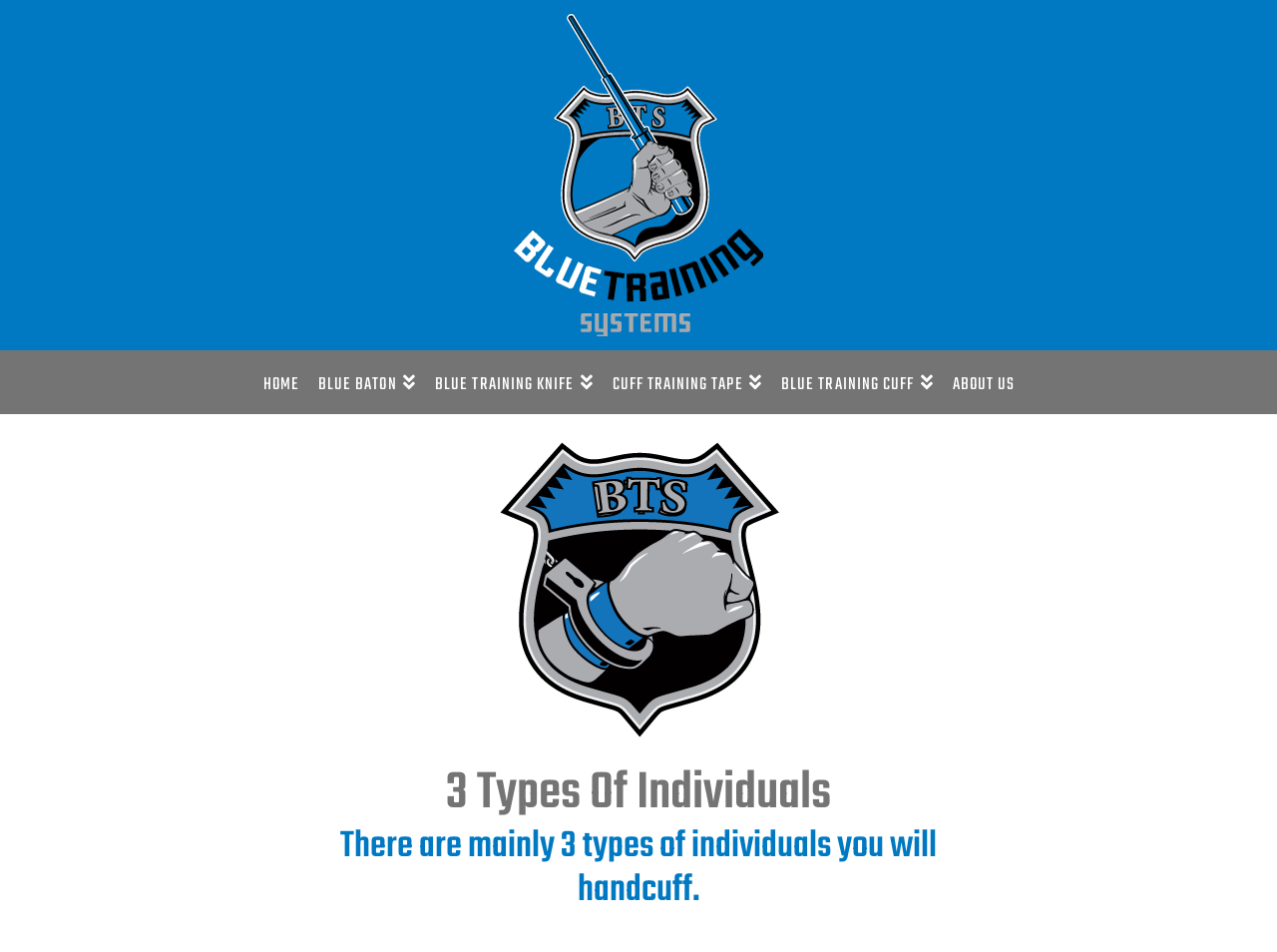Reply to the question with a brief word or phrase: How many navigation links are there?

6